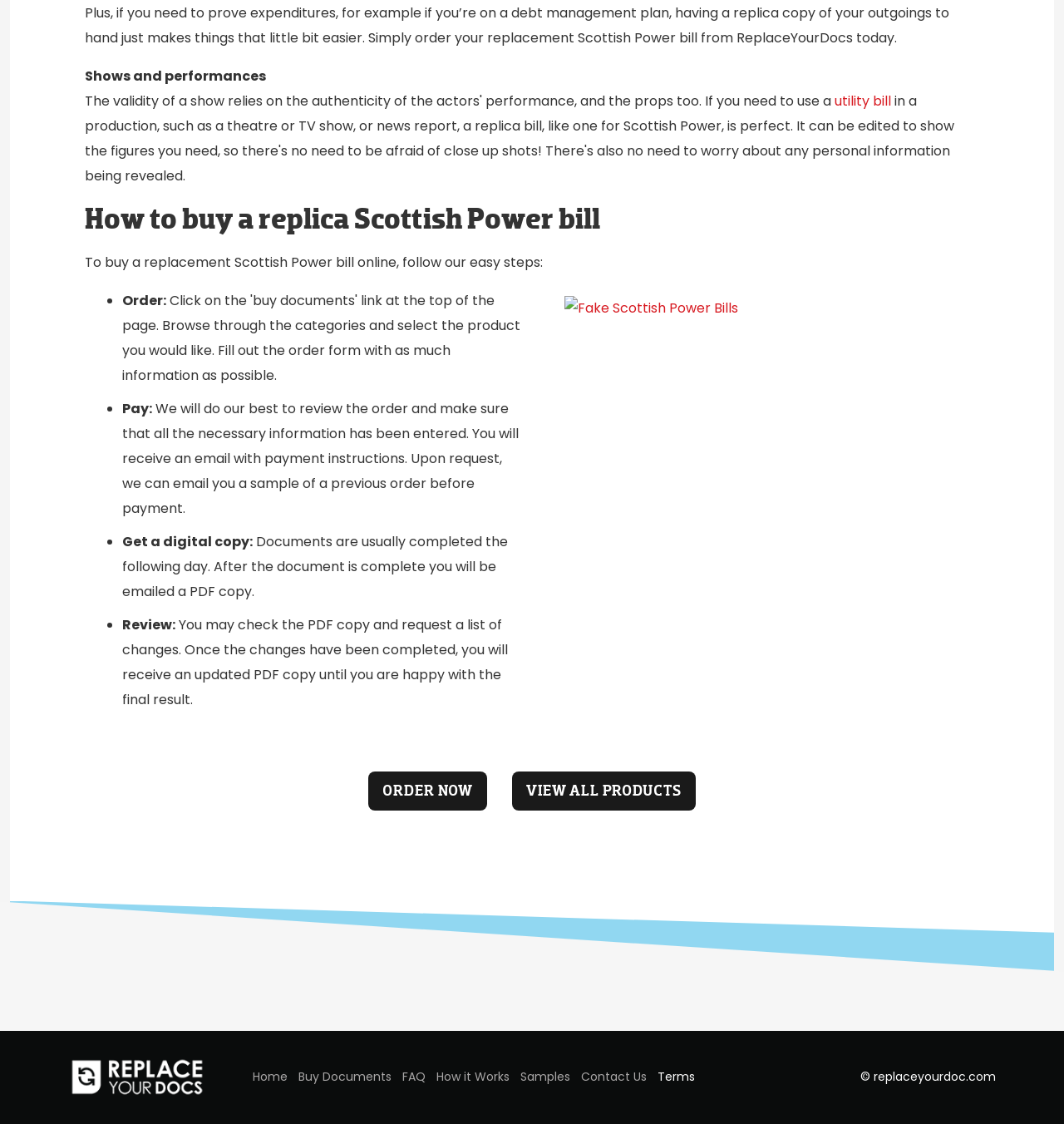Predict the bounding box of the UI element based on the description: "Samples". The coordinates should be four float numbers between 0 and 1, formatted as [left, top, right, bottom].

[0.489, 0.95, 0.536, 0.965]